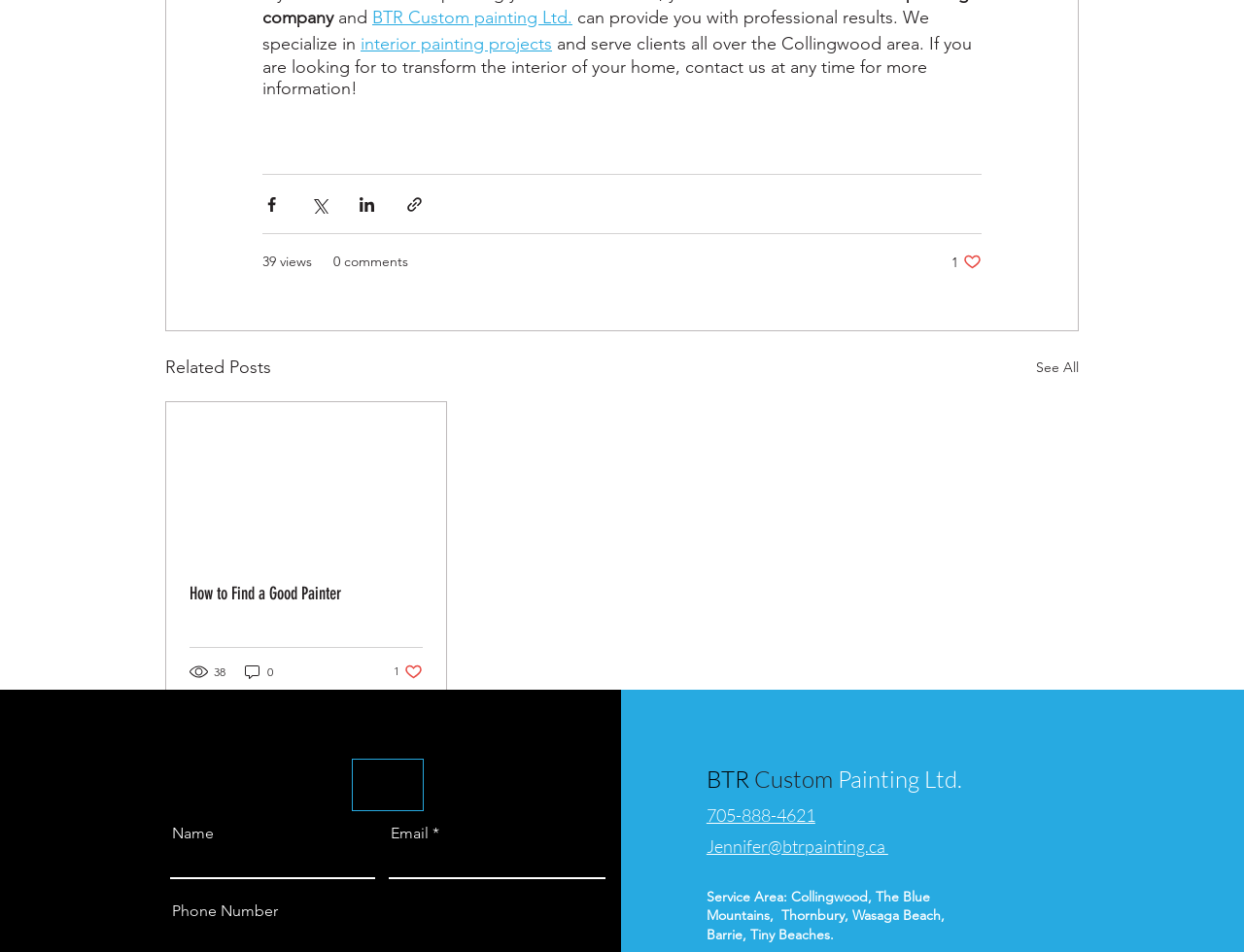Respond to the following question using a concise word or phrase: 
What is the company name?

BTR Custom Painting Ltd.